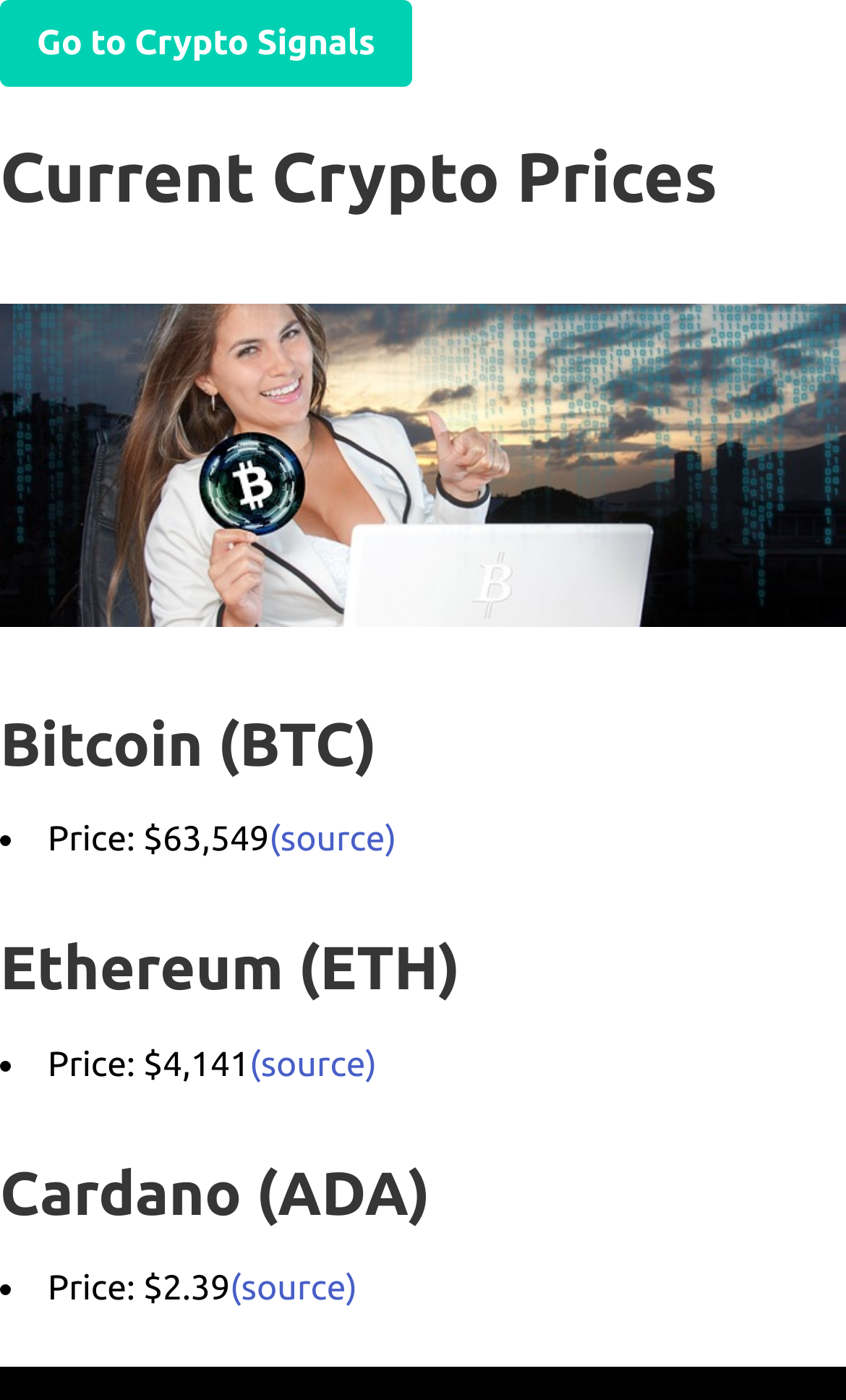What is the current price of Bitcoin?
Provide a well-explained and detailed answer to the question.

I found the answer by looking at the section labeled 'Bitcoin (BTC)' and finding the 'Price' text, which is '$63,549'.